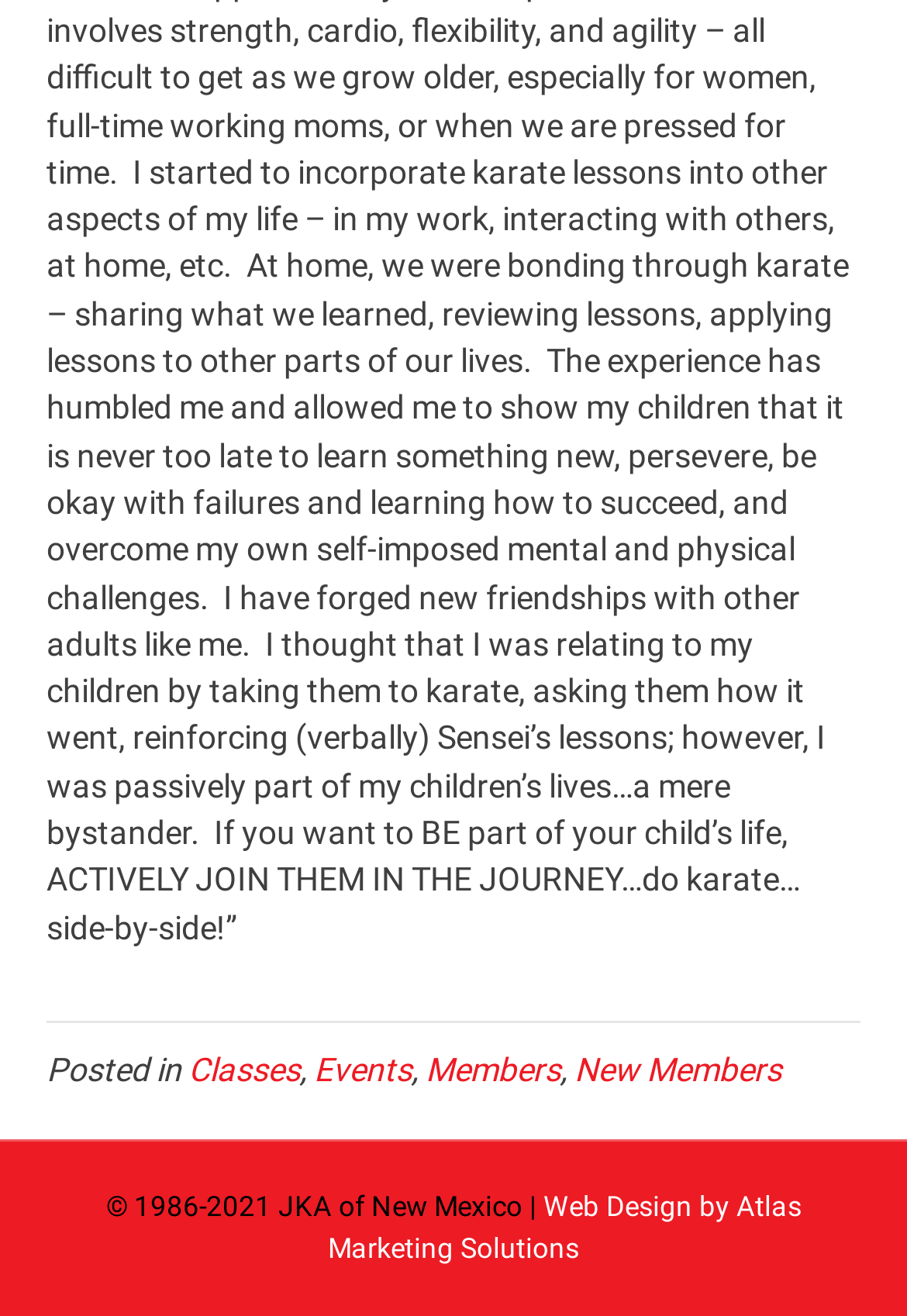Identify the coordinates of the bounding box for the element described below: "Members". Return the coordinates as four float numbers between 0 and 1: [left, top, right, bottom].

[0.469, 0.798, 0.618, 0.827]